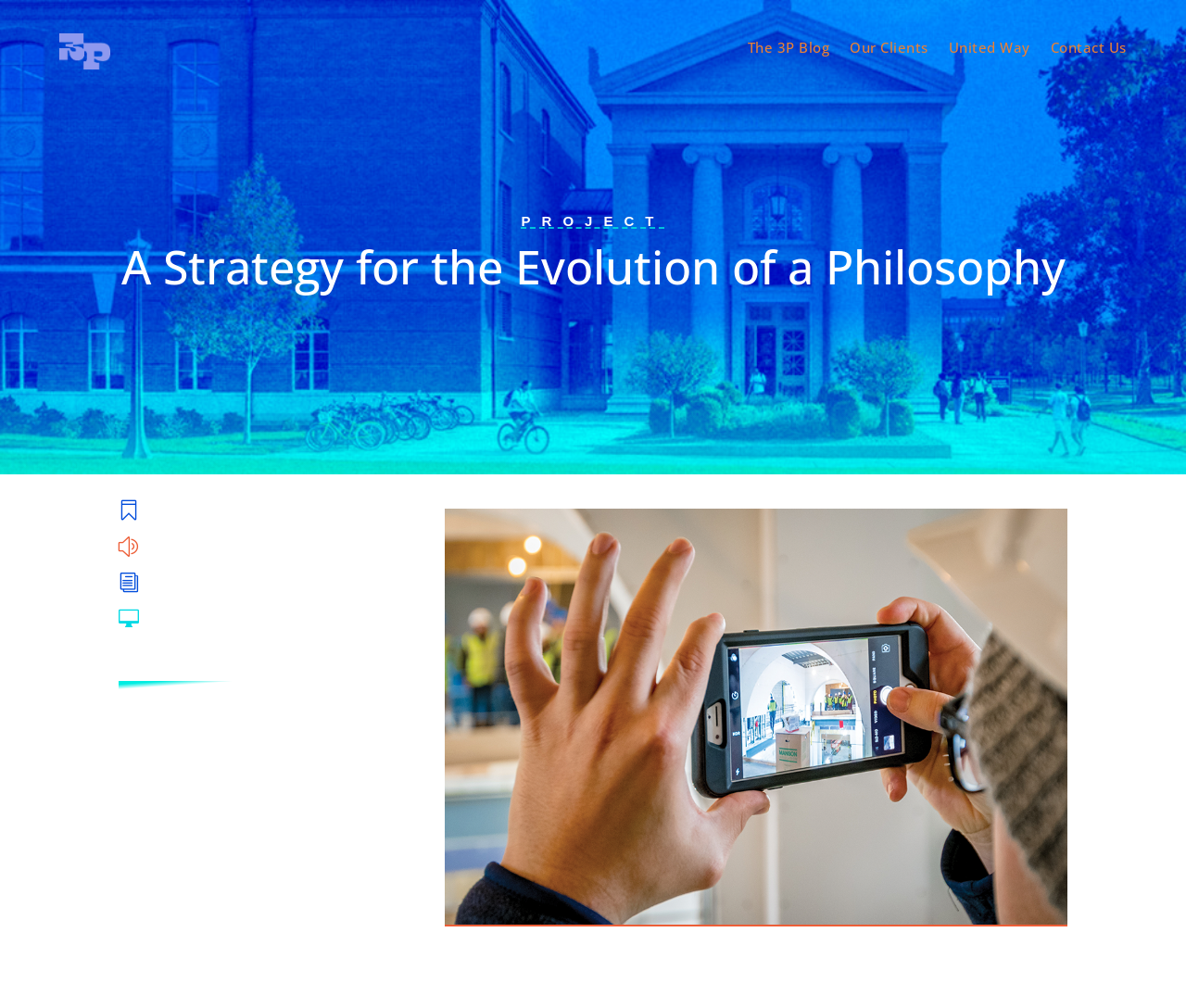From the webpage screenshot, predict the bounding box of the UI element that matches this description: "The 3P Blog".

[0.63, 0.04, 0.7, 0.061]